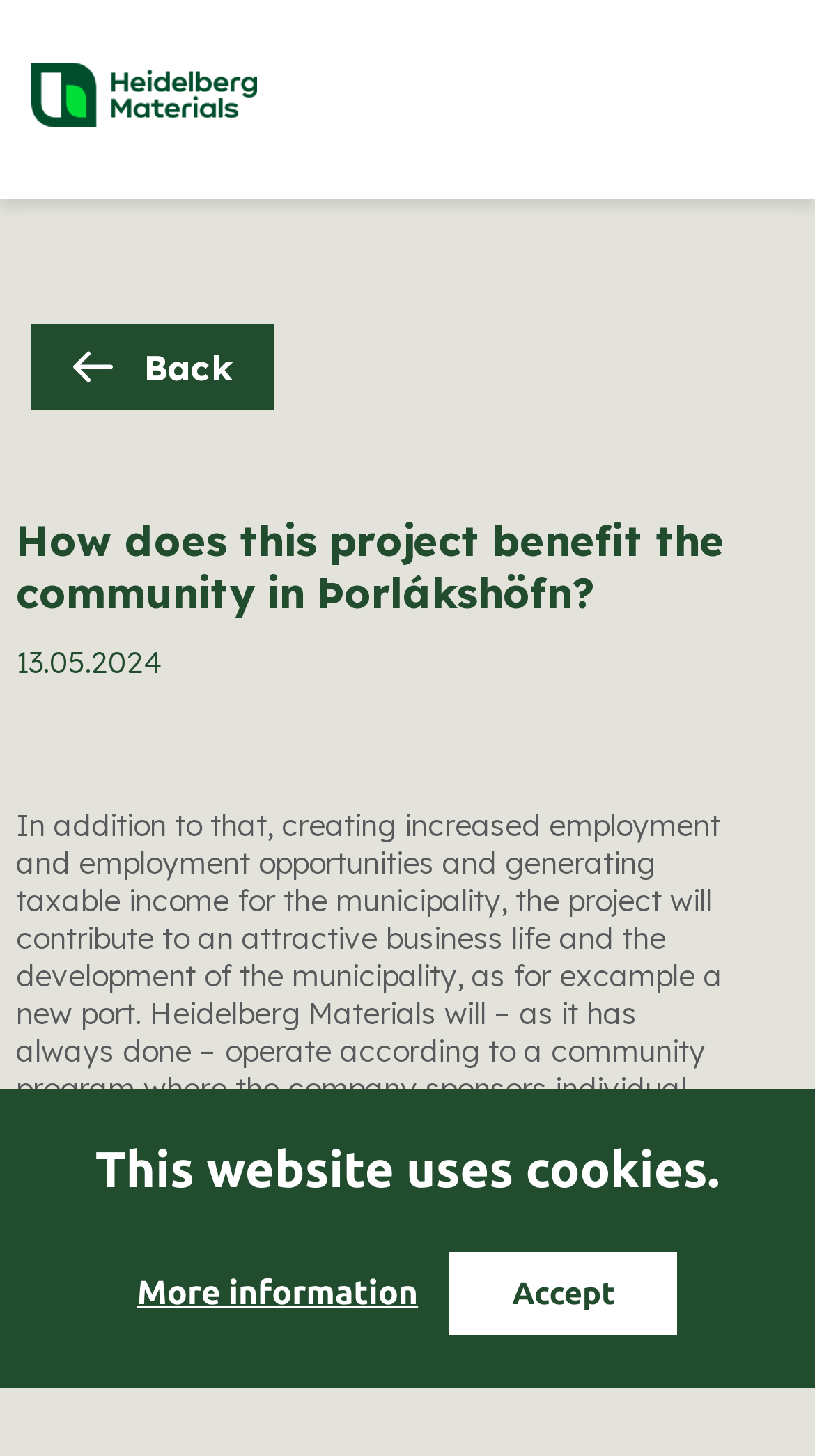What is the relationship between the project and the municipality?
Could you answer the question with a detailed and thorough explanation?

The StaticText element states that the project will generate taxable income for the municipality, which implies a financial benefit to the municipality.